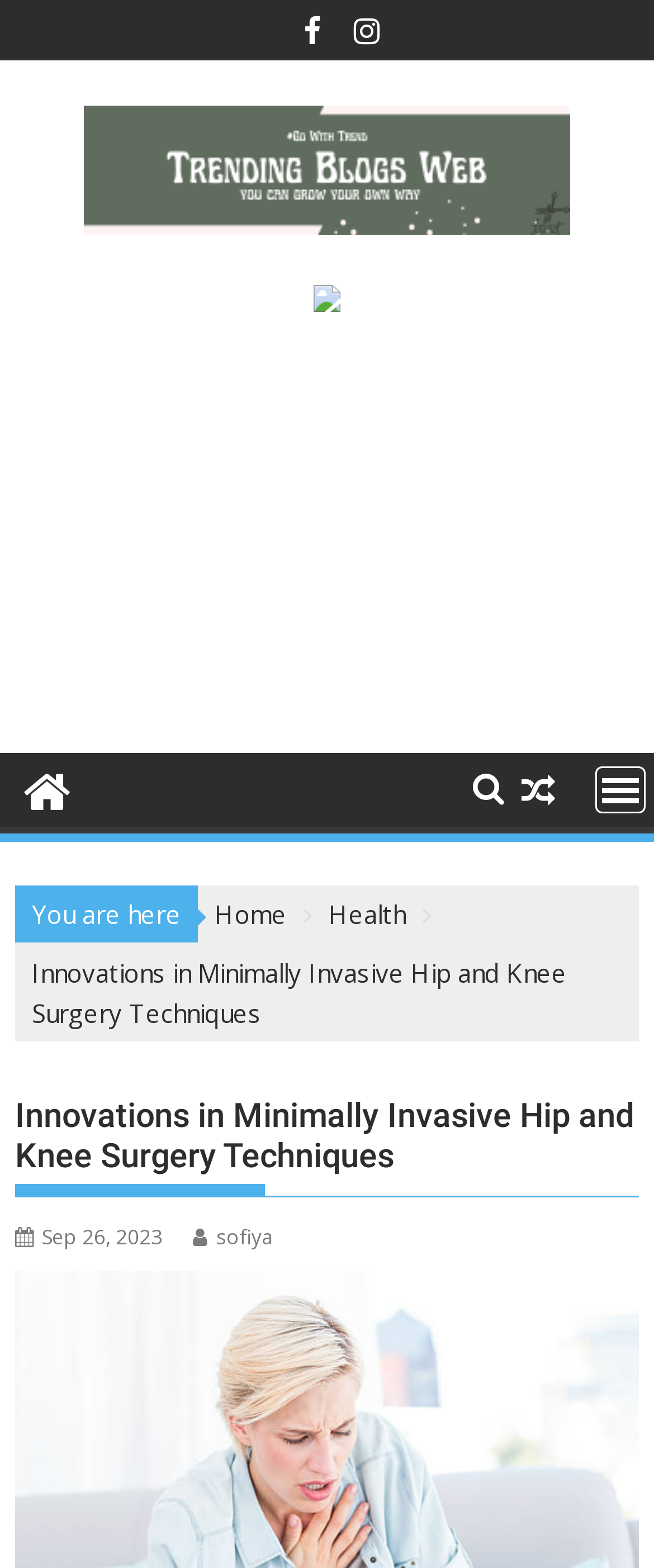Could you please study the image and provide a detailed answer to the question:
What is the author of the article?

The author of the article is located below the heading of the article and is represented by the link ' sofiya' with a bounding box coordinate of [0.295, 0.78, 0.418, 0.798].